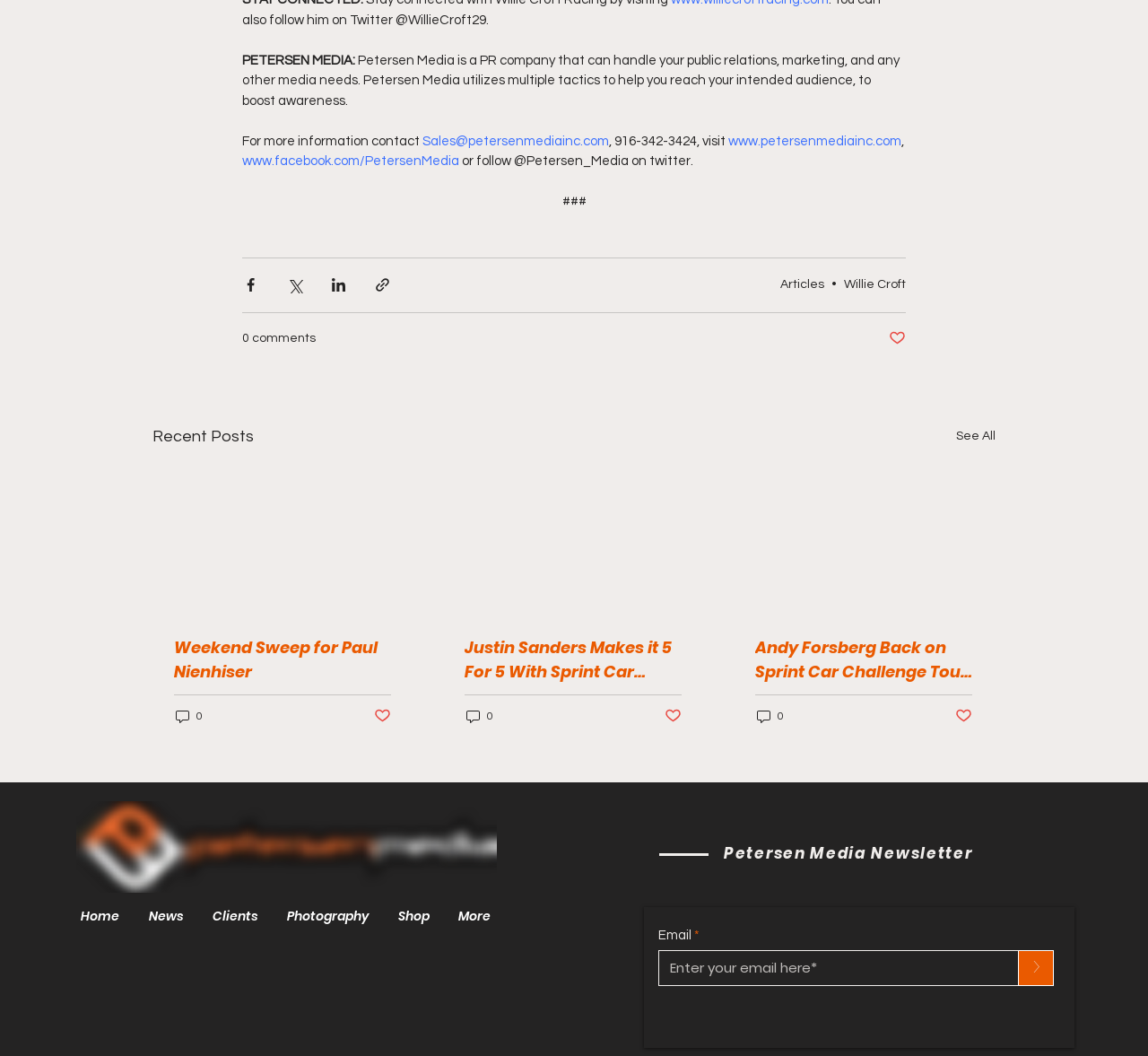Please predict the bounding box coordinates of the element's region where a click is necessary to complete the following instruction: "Visit the Home page". The coordinates should be represented by four float numbers between 0 and 1, i.e., [left, top, right, bottom].

None